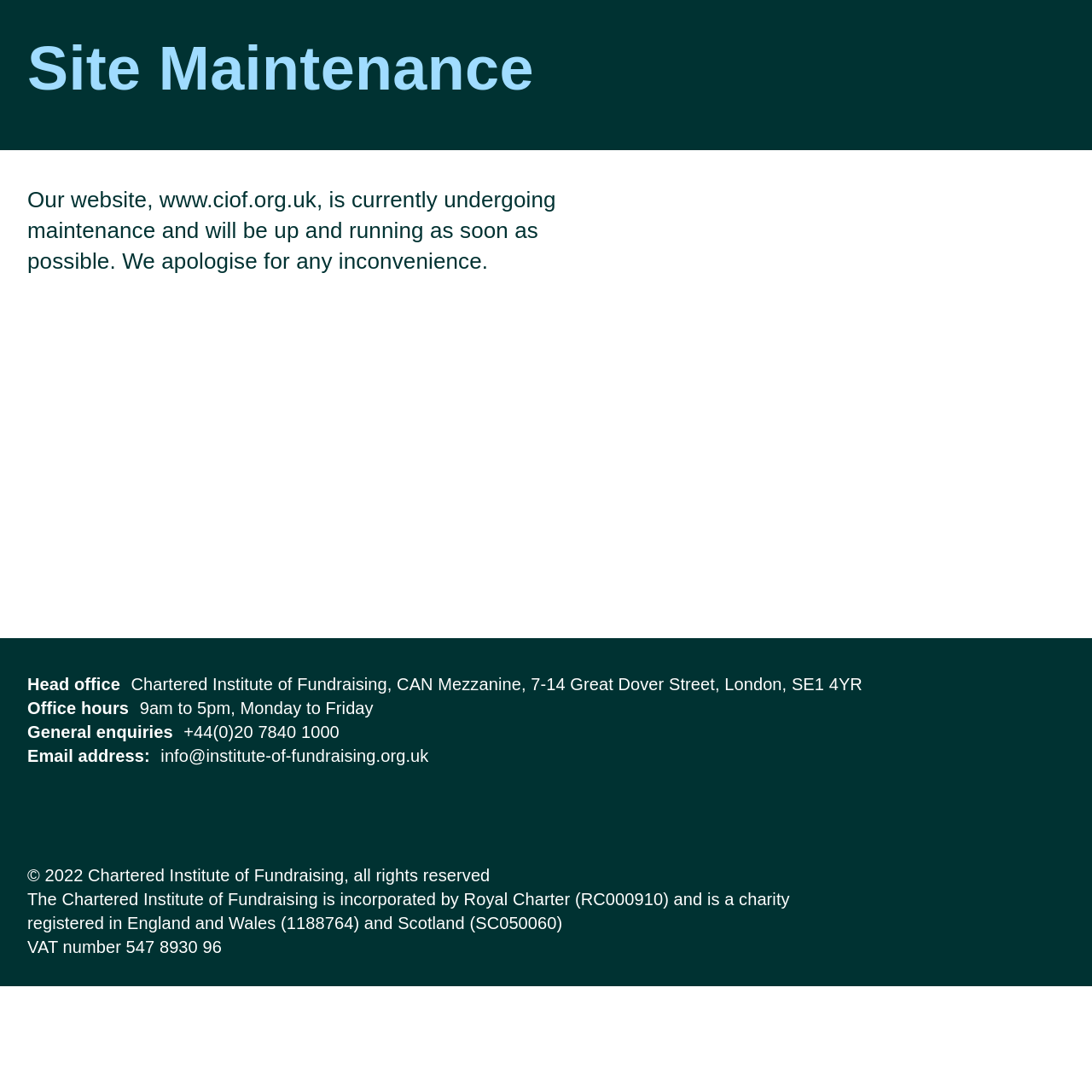What is the purpose of the 'Save and close' button?
Kindly offer a comprehensive and detailed response to the question.

The 'Save and close' button is likely used to save the user's cookie choices, as it is located near the section about cookies and website usage.